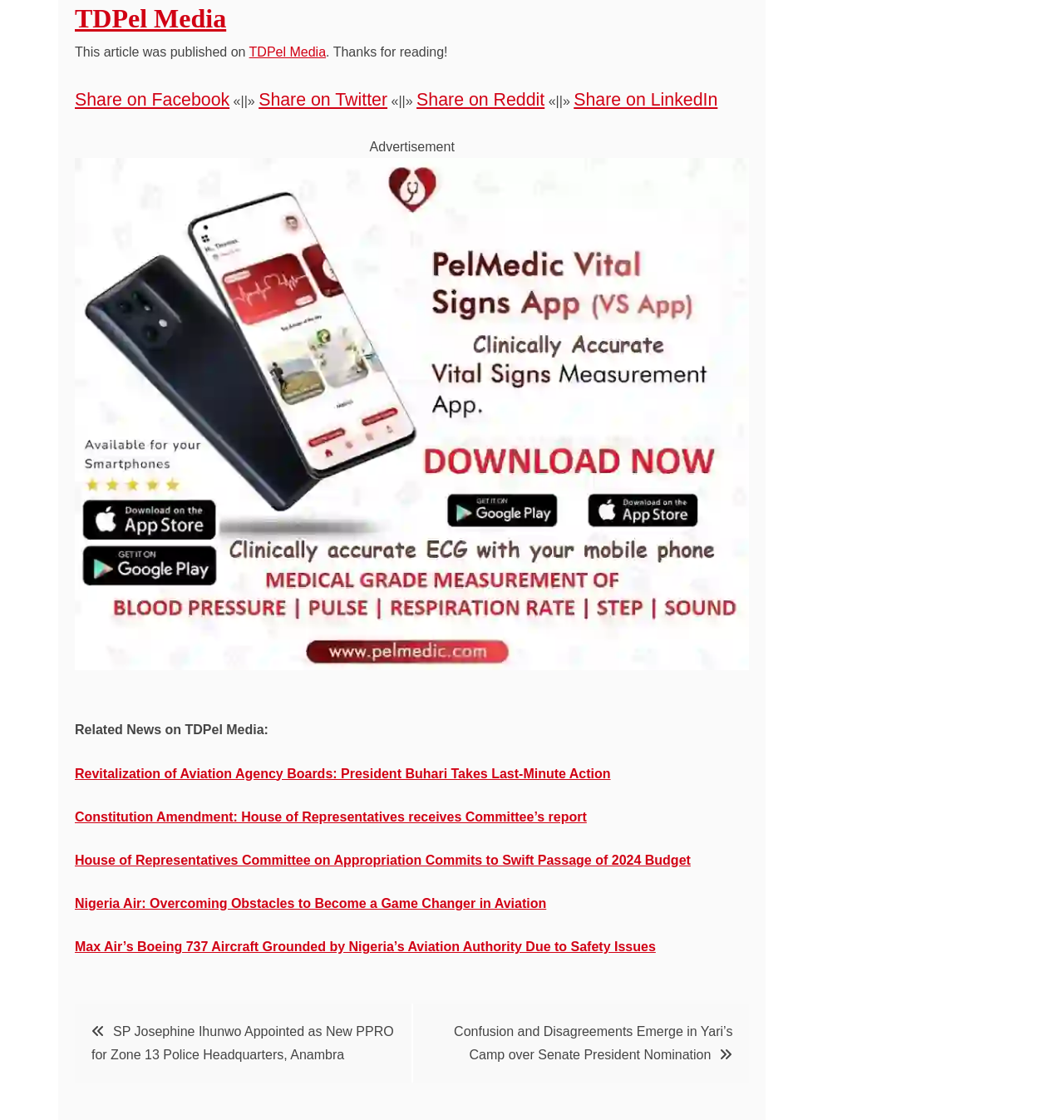Refer to the screenshot and answer the following question in detail:
What is the topic of the related news section?

The related news section is titled 'Related News on TDPel Media:', which suggests that the topic of this section is news, and it lists several news articles.